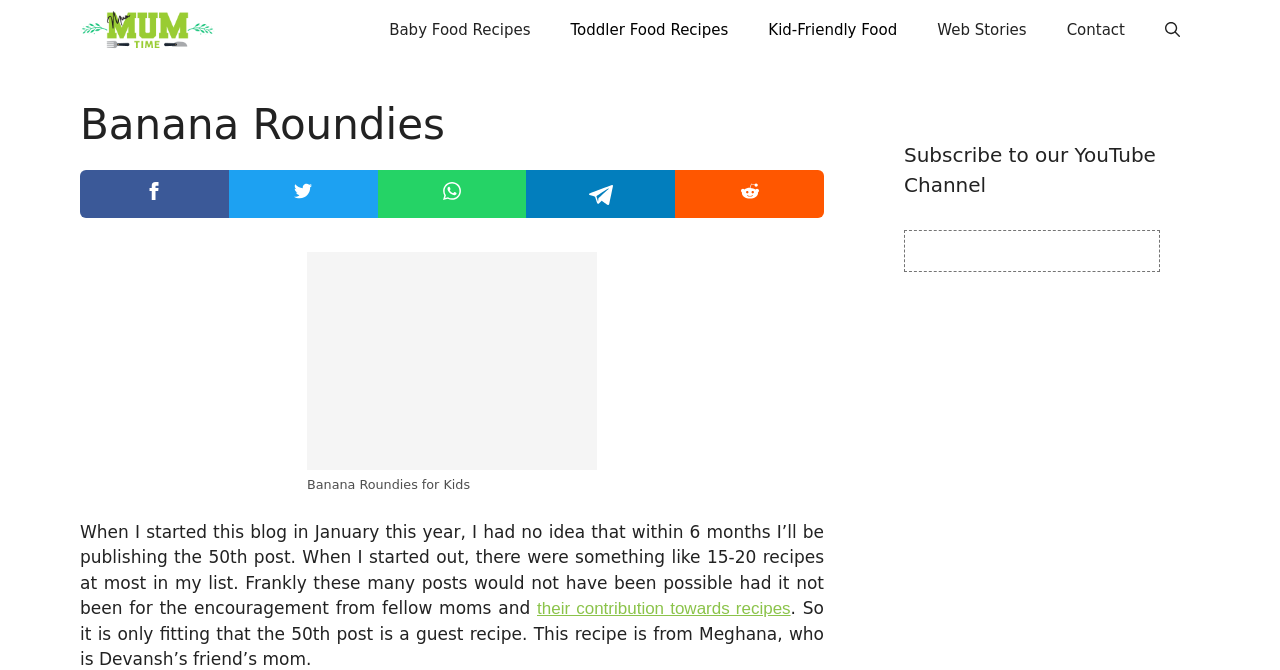Locate the bounding box coordinates of the element that should be clicked to fulfill the instruction: "Read the blog post about Banana Roundies".

[0.062, 0.778, 0.644, 0.922]